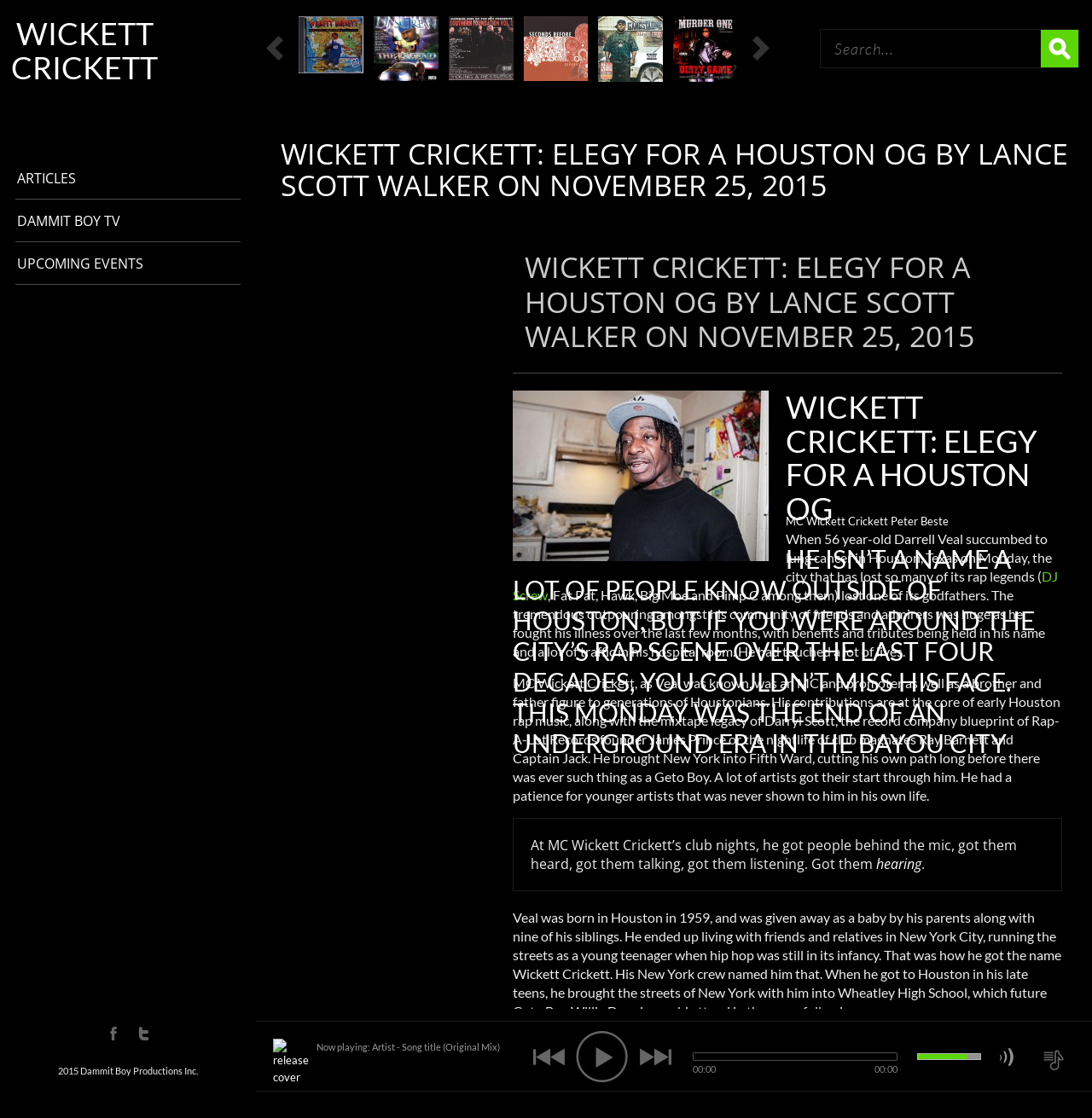Can you find the bounding box coordinates for the UI element given this description: "Dammit Boy TV"? Provide the coordinates as four float numbers between 0 and 1: [left, top, right, bottom].

[0.0, 0.178, 0.234, 0.217]